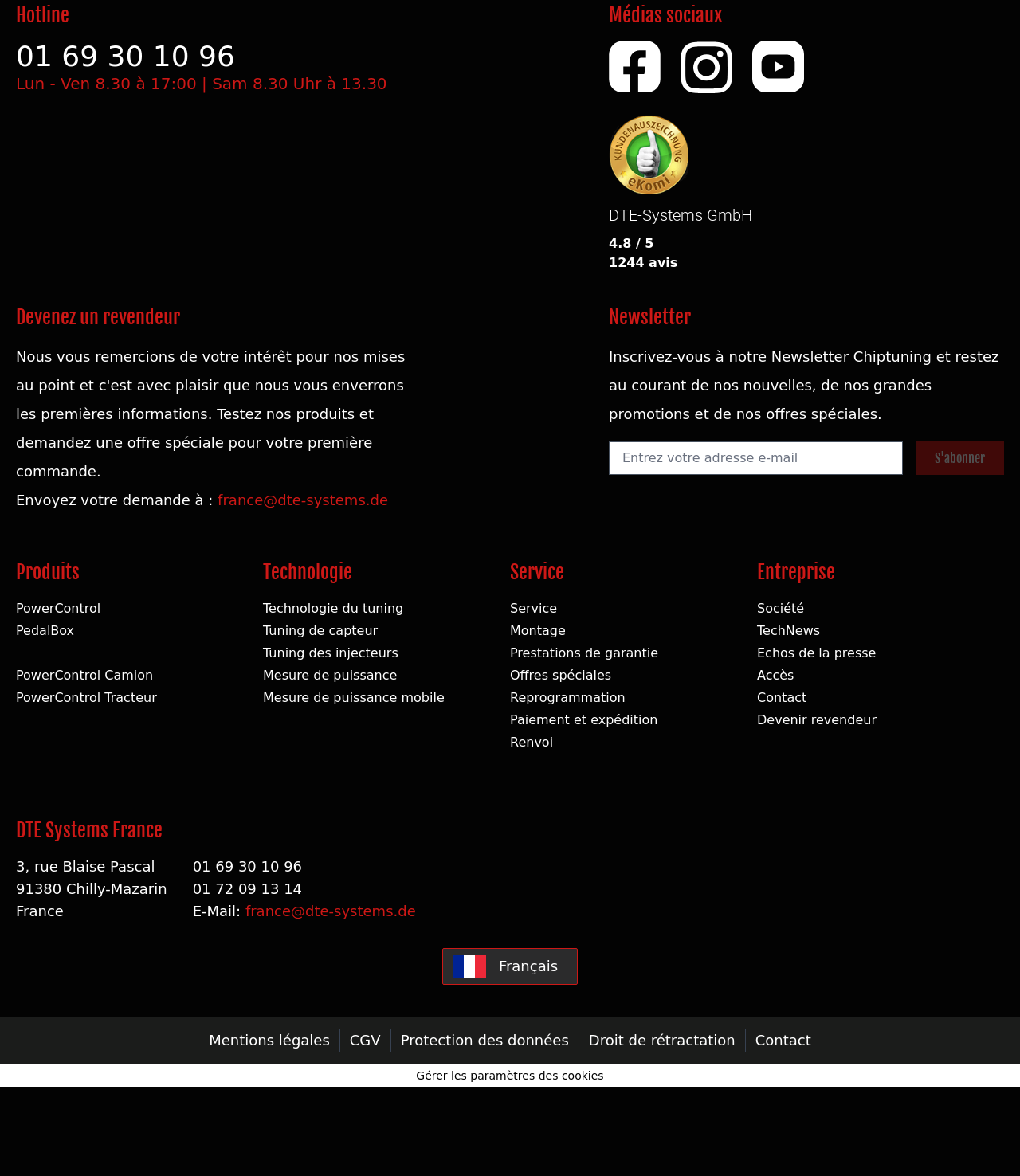Analyze the image and give a detailed response to the question:
What is the purpose of the 'Devenez un revendeur' section?

The 'Devenez un revendeur' section is located at the top of the webpage and provides information on how to become a reseller, including an email address to send a request to.